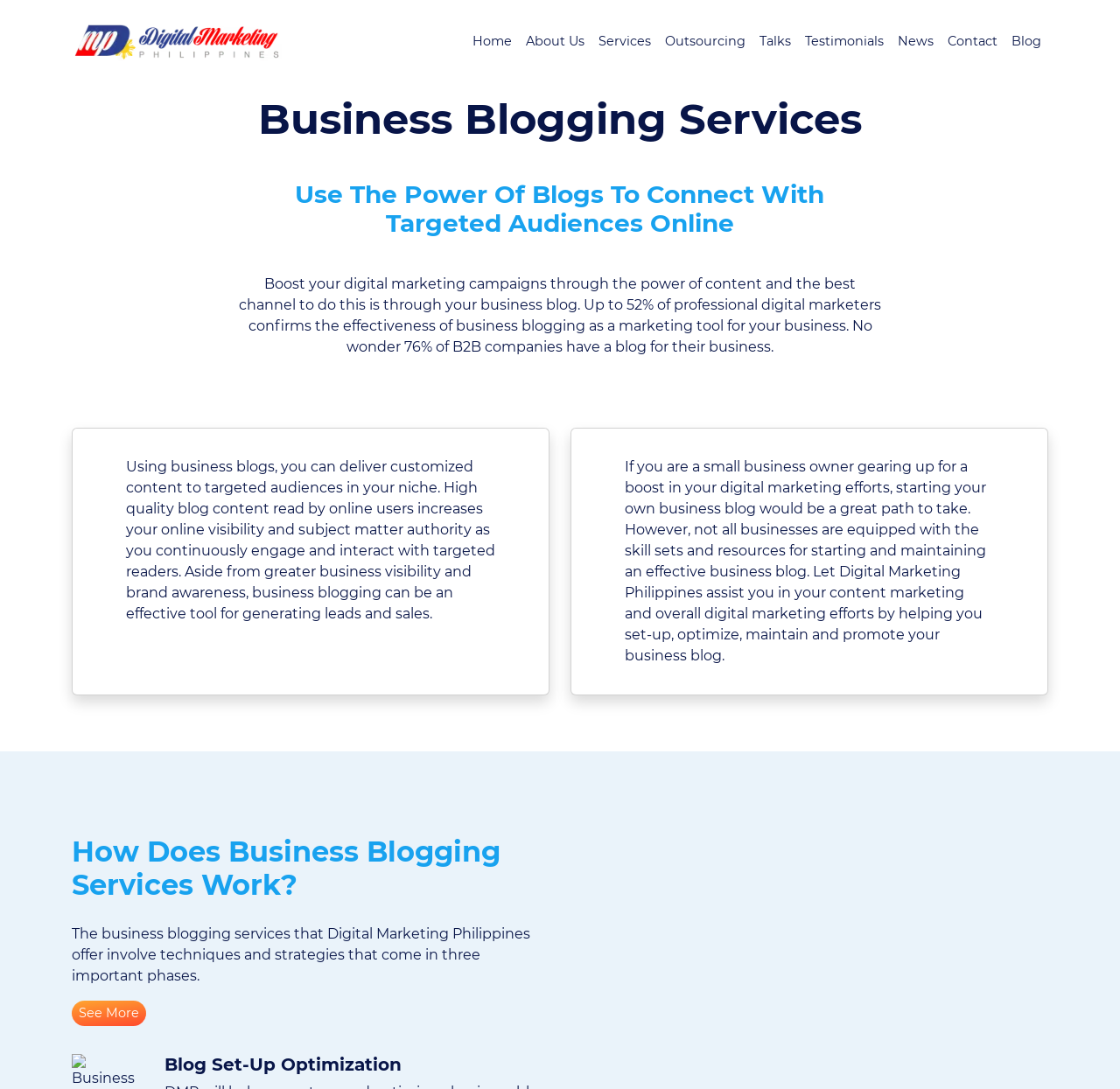Identify the bounding box coordinates of the area you need to click to perform the following instruction: "Click the Services button".

[0.528, 0.023, 0.588, 0.054]